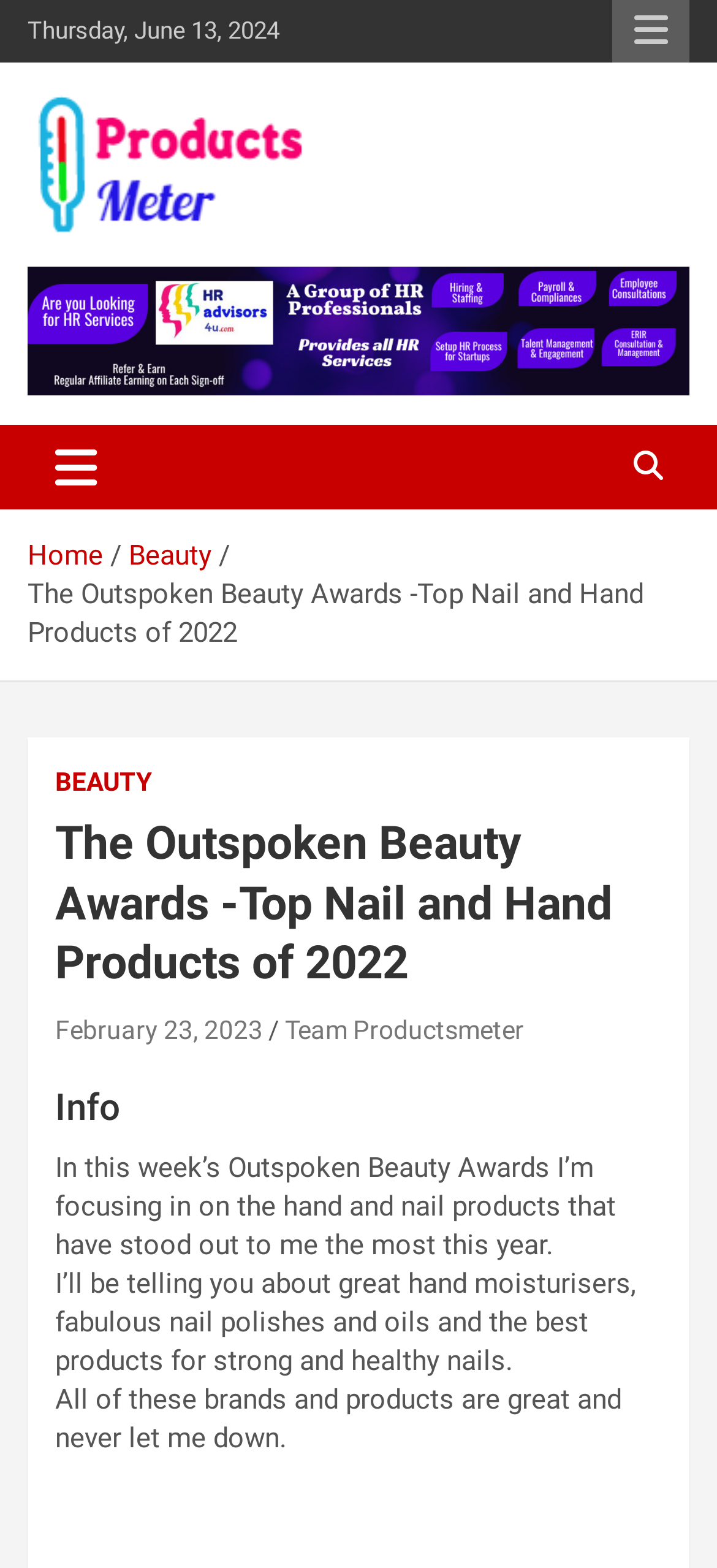Determine the bounding box coordinates of the clickable region to carry out the instruction: "Toggle navigation".

[0.038, 0.271, 0.174, 0.325]